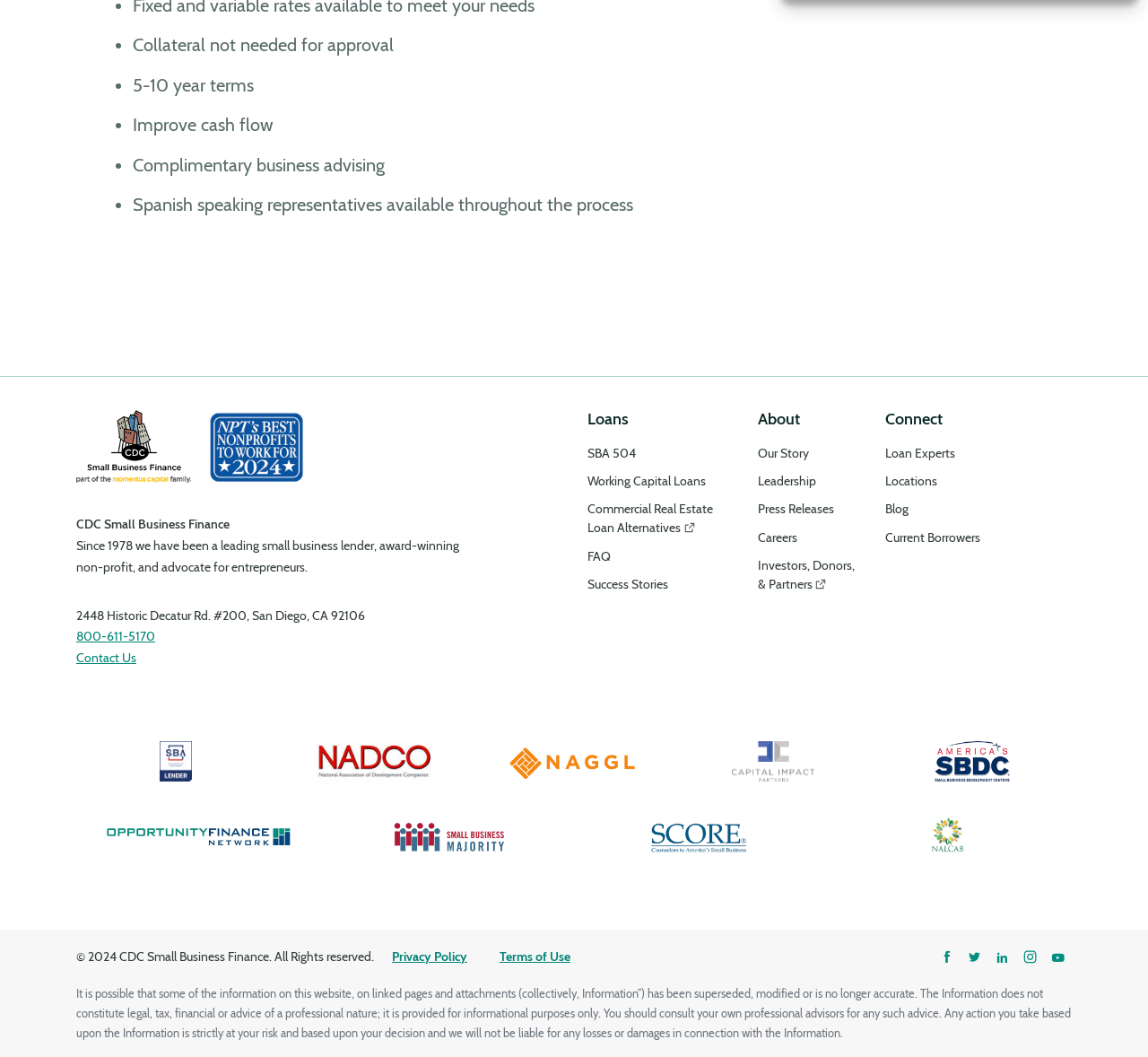Highlight the bounding box coordinates of the element you need to click to perform the following instruction: "Click the Aspiriant logo."

None